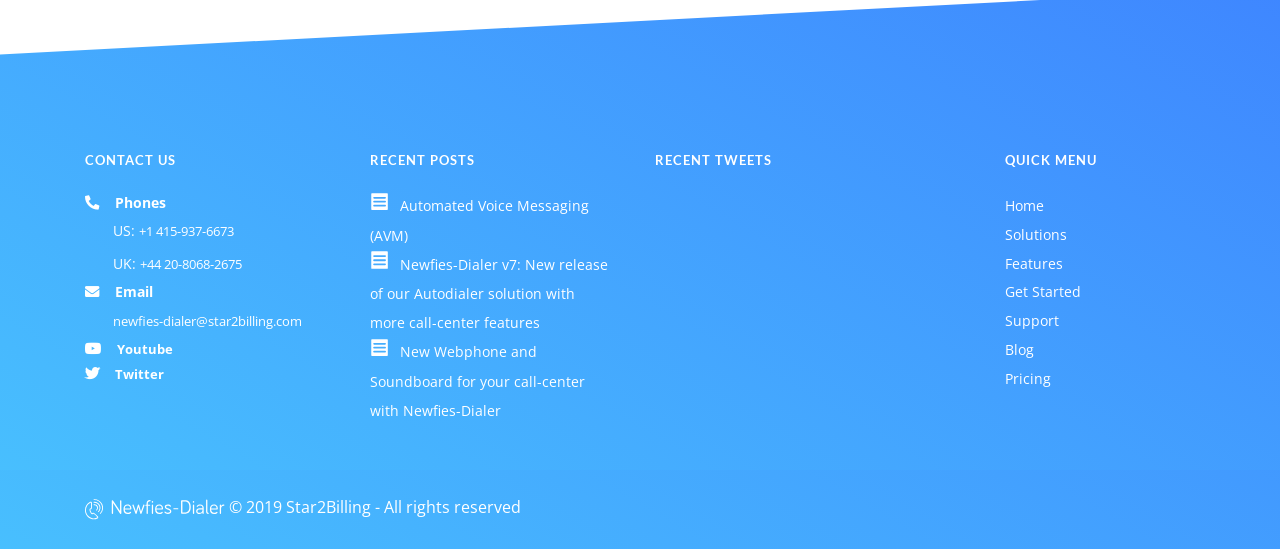What is the link to the Youtube page? From the image, respond with a single word or brief phrase.

Youtube